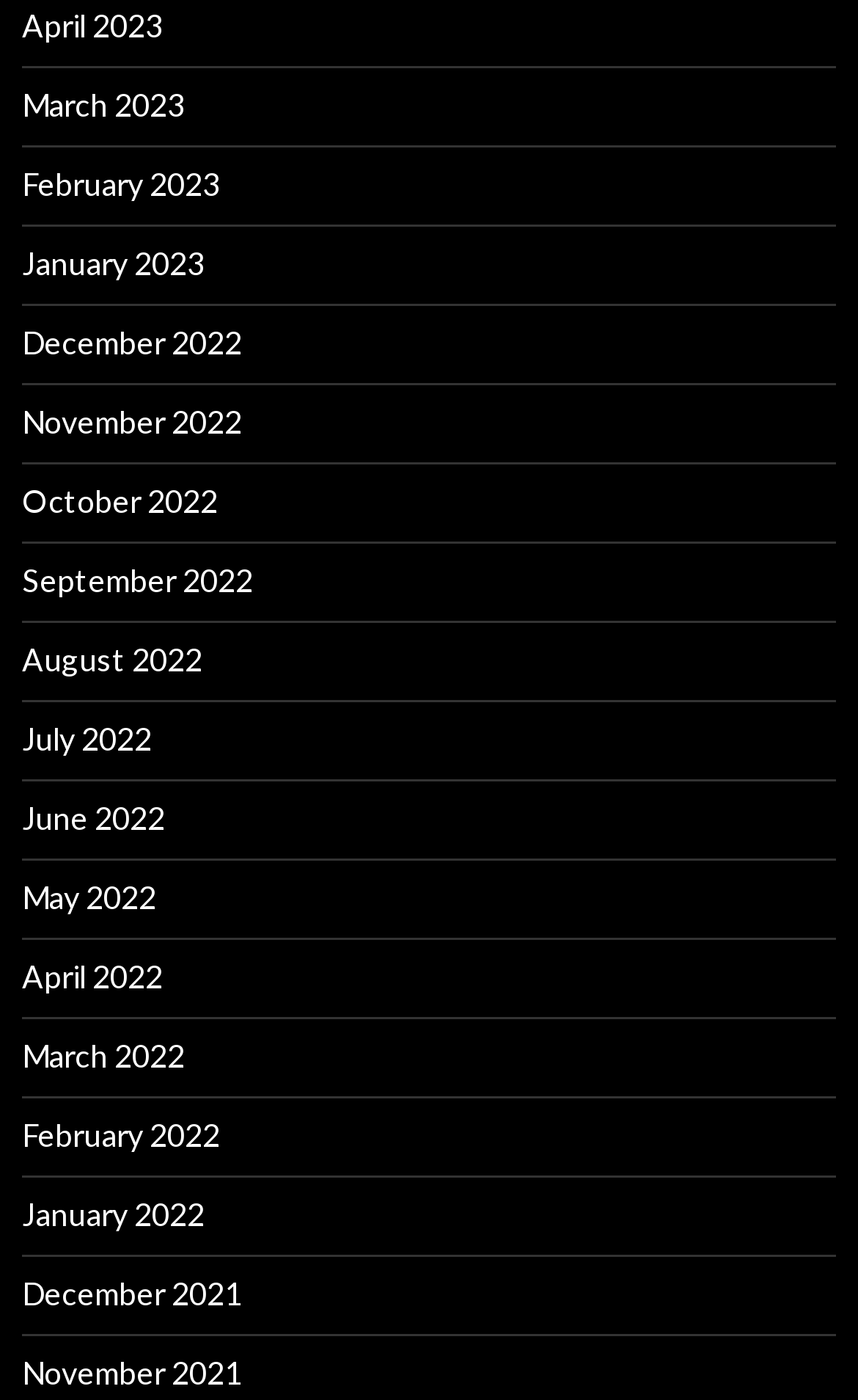Locate the bounding box coordinates of the element that should be clicked to fulfill the instruction: "view April 2023".

[0.026, 0.005, 0.19, 0.031]